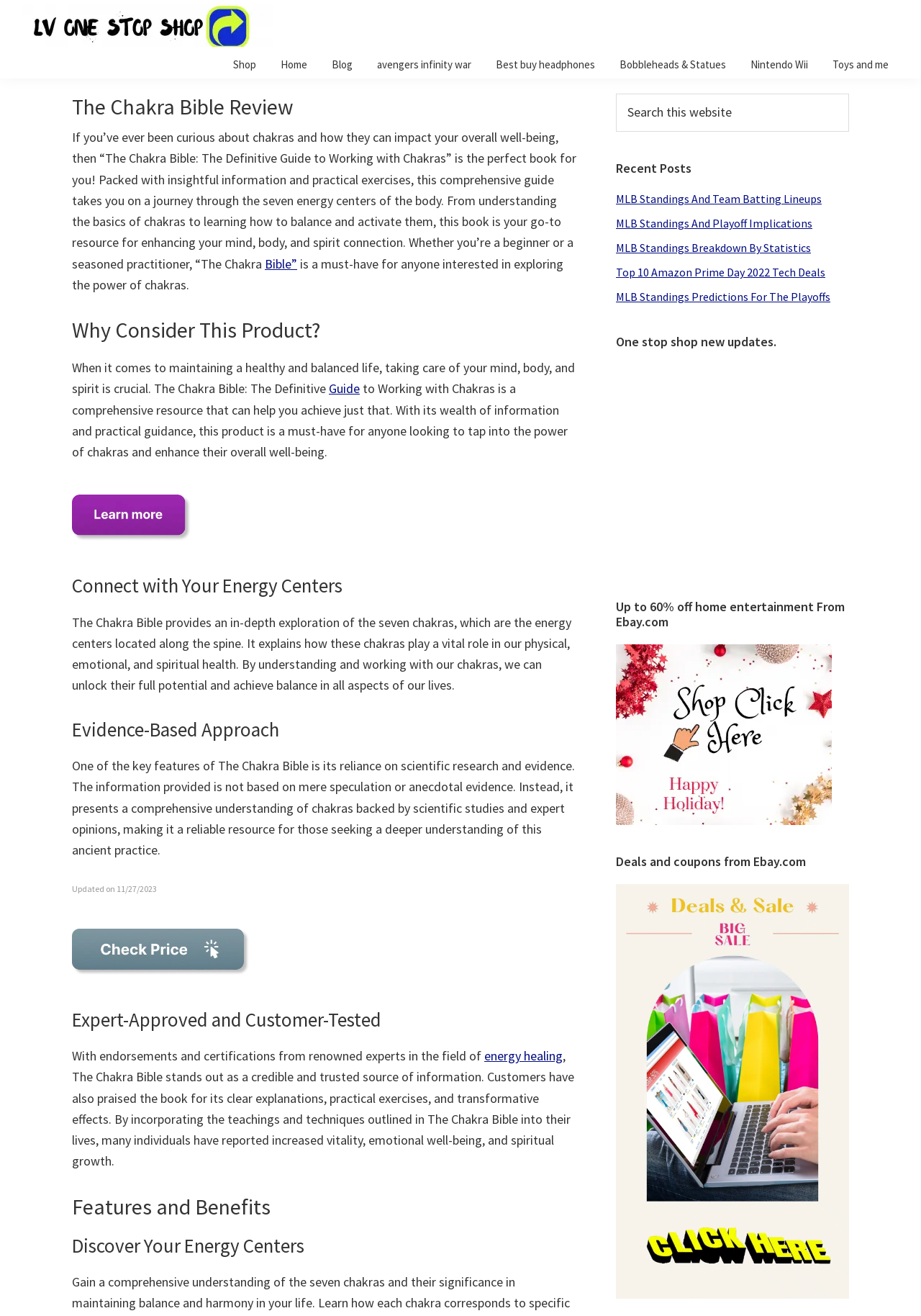Determine the bounding box coordinates of the clickable element to complete this instruction: "Search this website". Provide the coordinates in the format of four float numbers between 0 and 1, [left, top, right, bottom].

[0.669, 0.109, 0.922, 0.138]